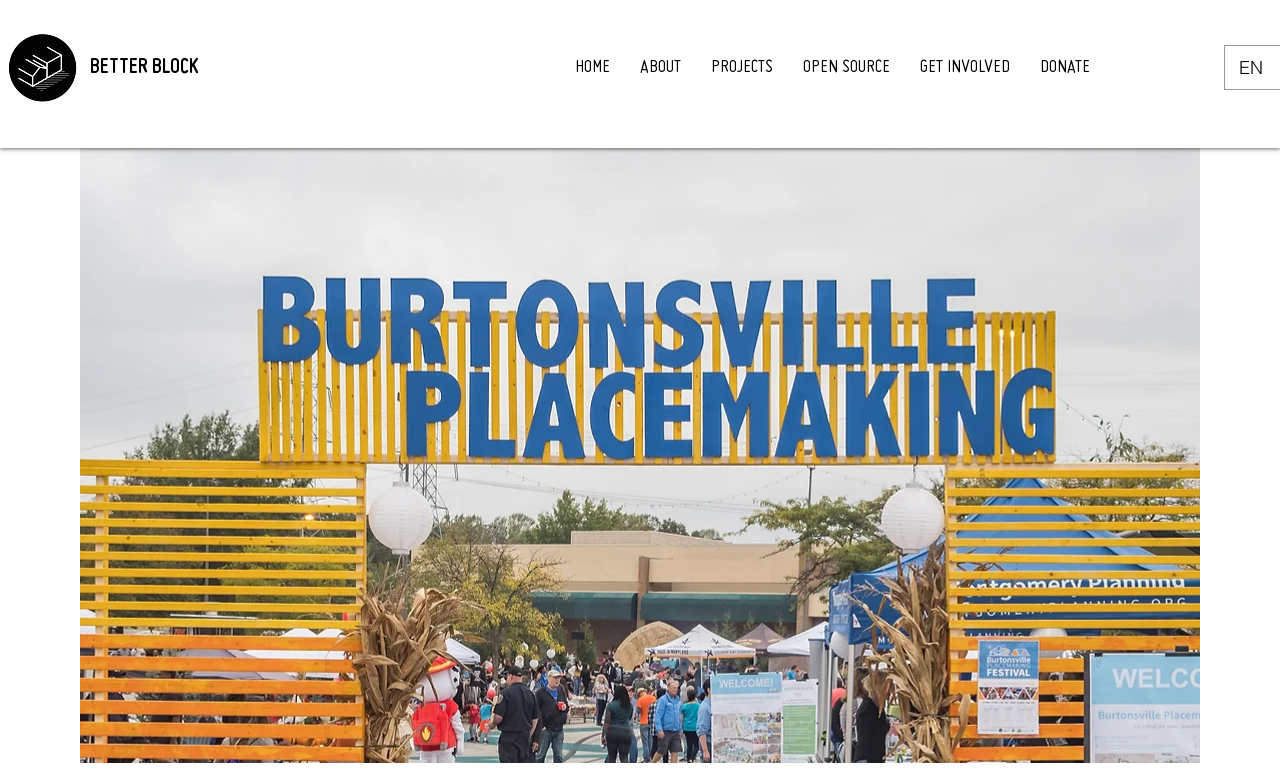What is the last menu item?
Provide a thorough and detailed answer to the question.

By analyzing the navigation menu, I found that the last menu item is 'DONATE', which is located at the bottom-right corner of the webpage.